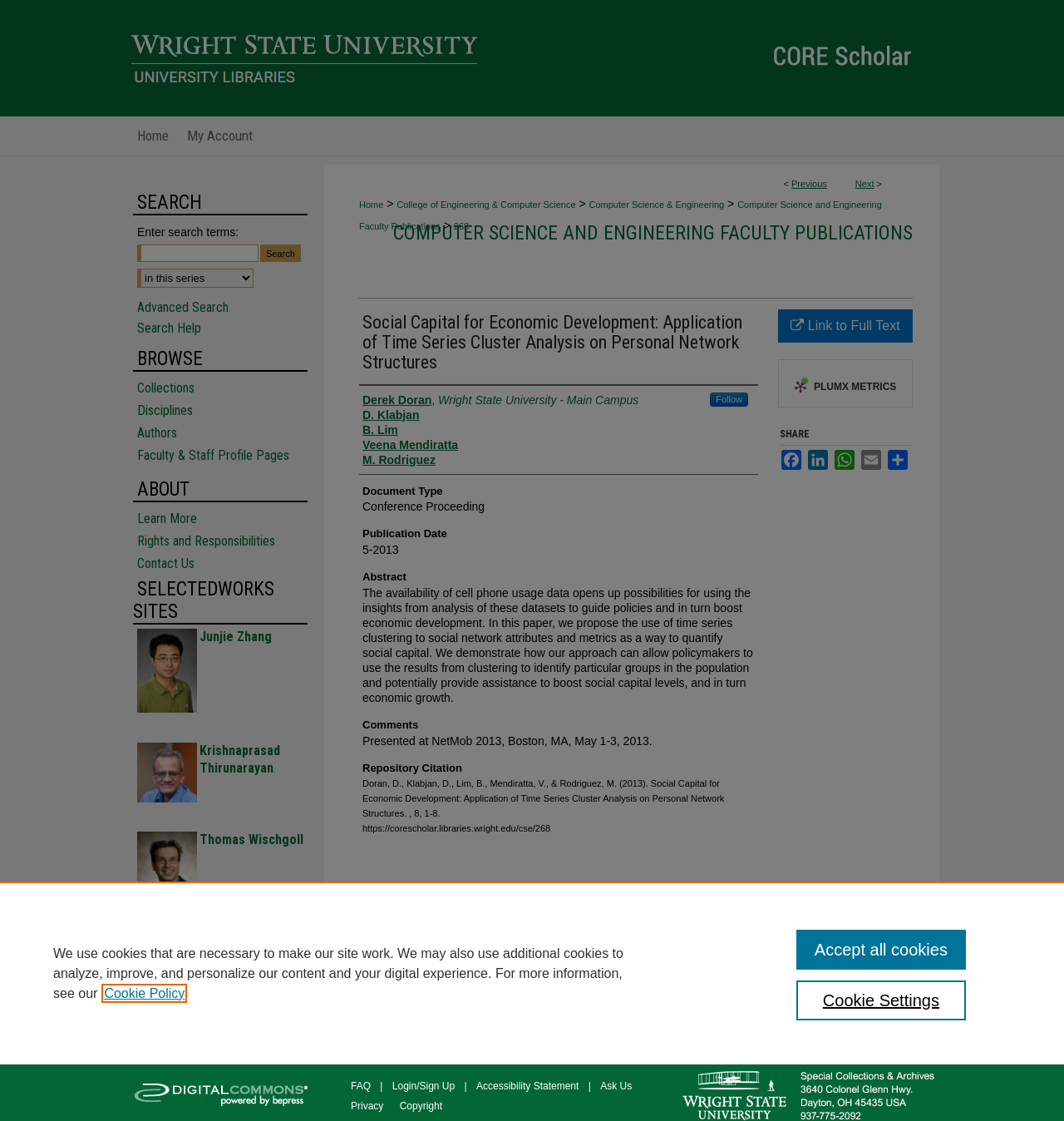Locate the bounding box coordinates of the element that needs to be clicked to carry out the instruction: "Share the publication on Facebook". The coordinates should be given as four float numbers ranging from 0 to 1, i.e., [left, top, right, bottom].

[0.733, 0.402, 0.755, 0.419]